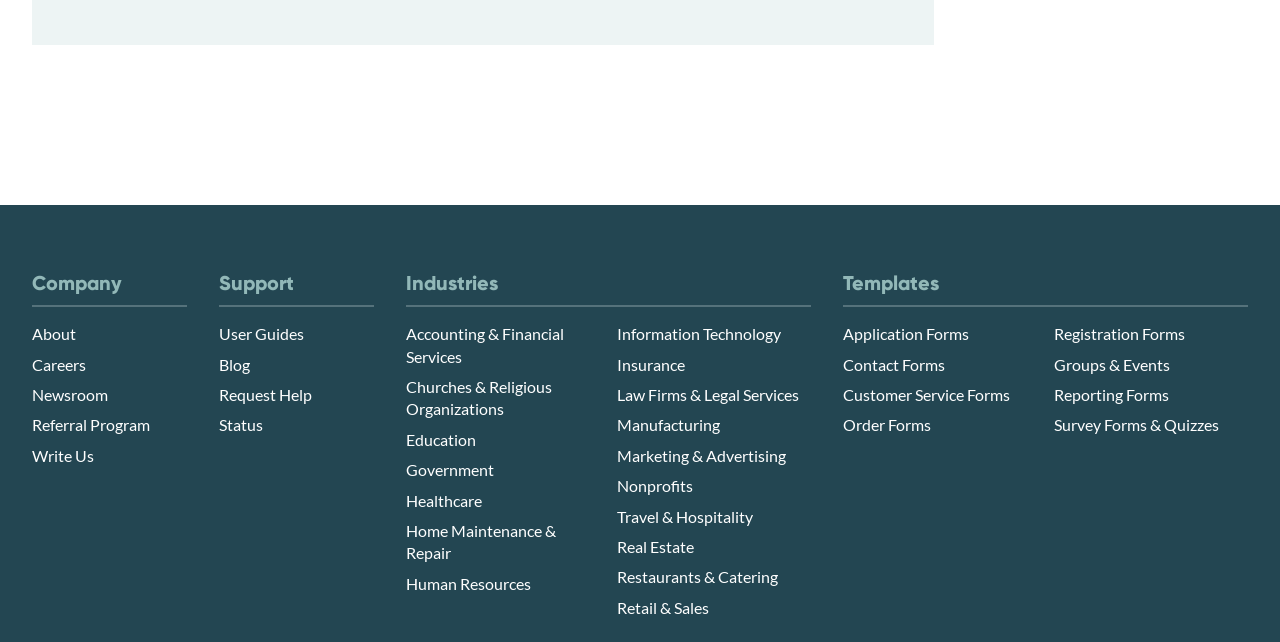Determine the bounding box coordinates of the element that should be clicked to execute the following command: "Read the Blog".

[0.171, 0.552, 0.195, 0.582]